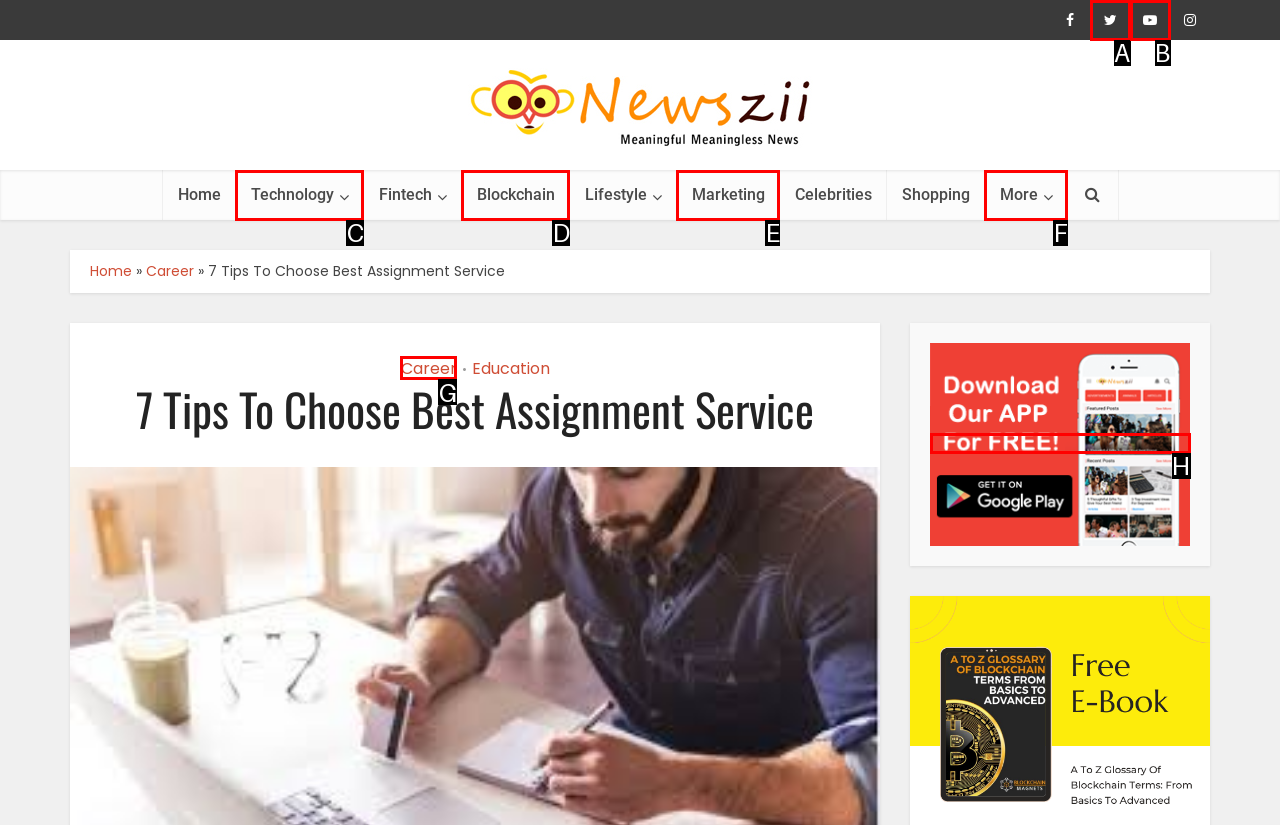Identify the option that corresponds to: alt="Newszii app Google Pay store"
Respond with the corresponding letter from the choices provided.

H